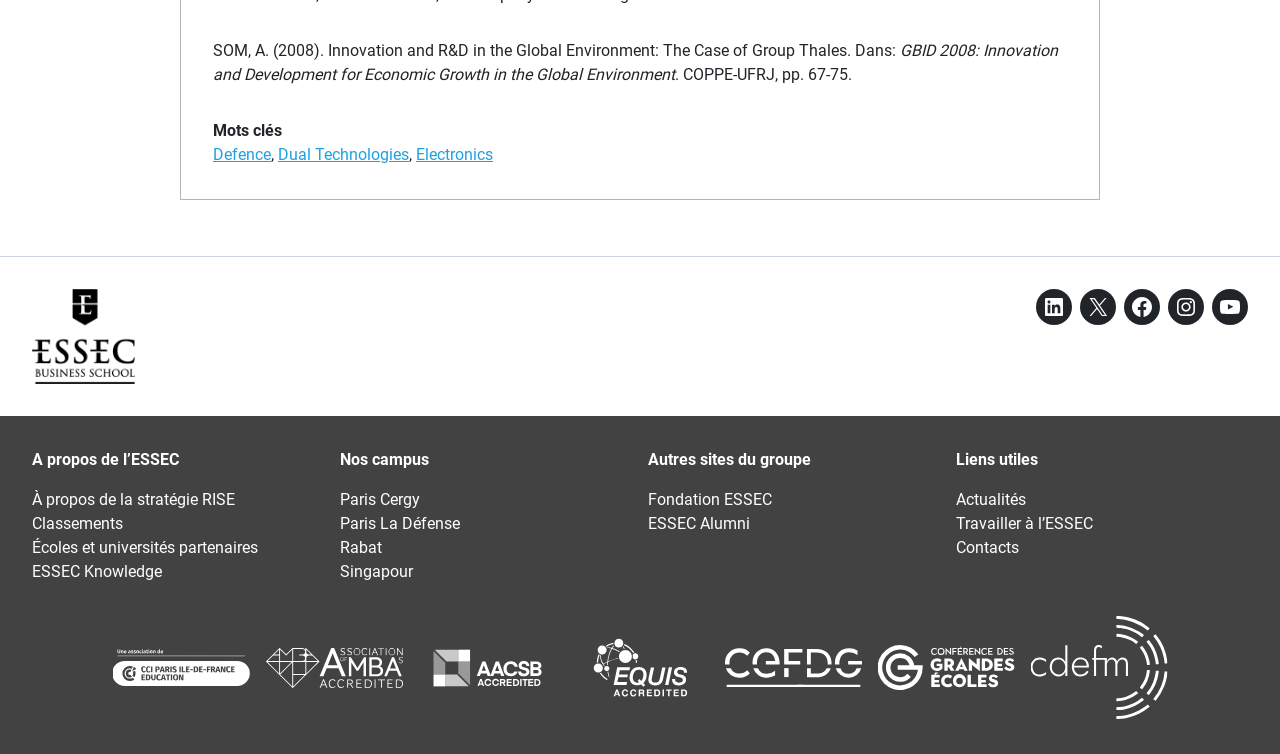Determine the bounding box coordinates of the UI element described by: "About Us".

None